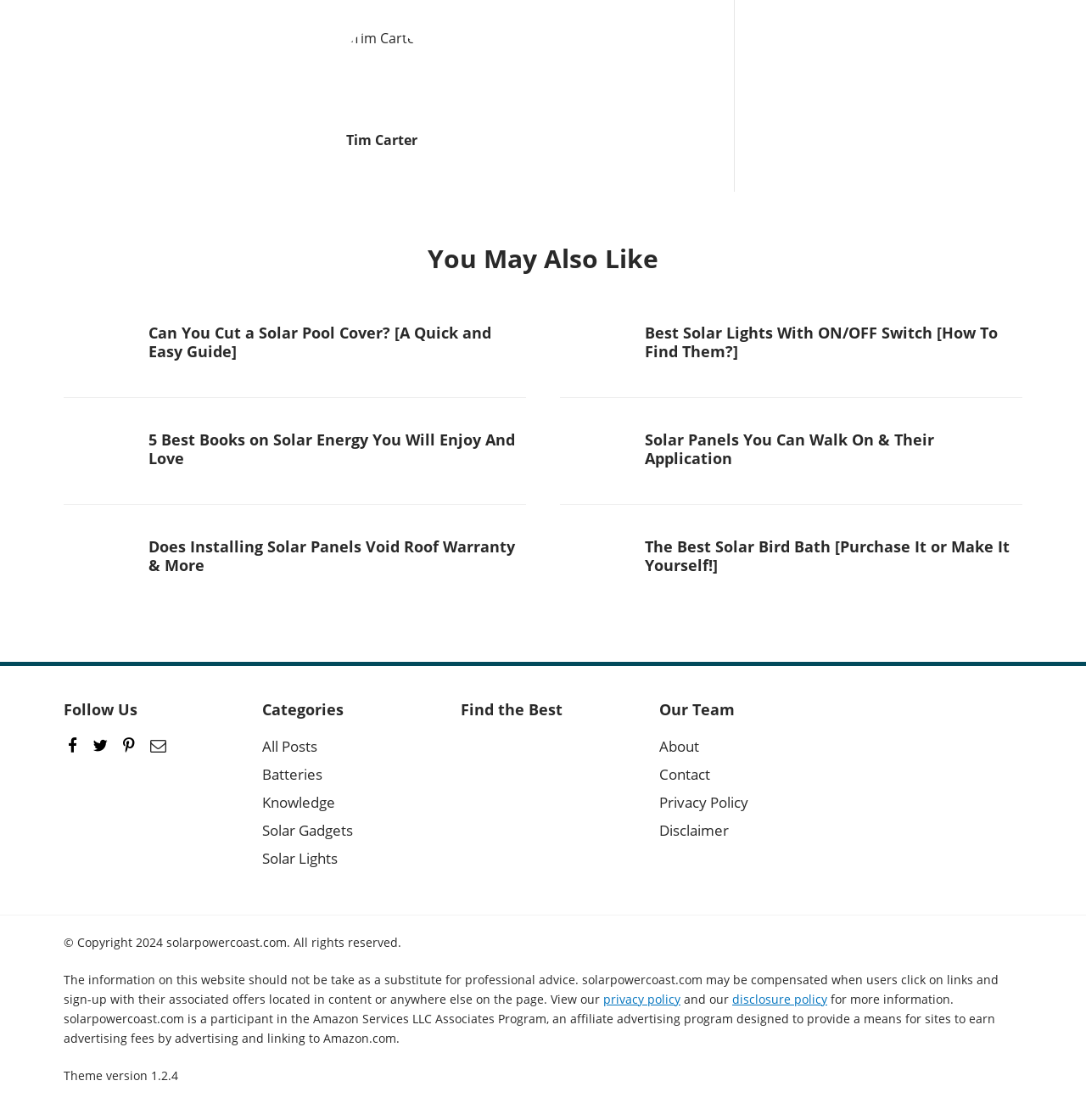What is the topic of the link 'Can you cut a solar pool cover?'?
Using the image, respond with a single word or phrase.

Solar pool cover